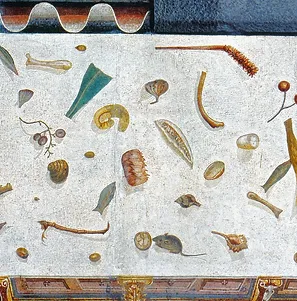Explain the image in a detailed and thorough manner.

This image depicts a detailed mosaic titled "Unswept Floor," created in the context of a drawing course at the Athens Conservatoire in 2014. The artwork features an assortment of debris commonly found at a banquet, including lobster claws, chicken bones, shellfish, and even a small mouse nibbling on a walnut shell. The mosaic, which is inspired by a second-century B.C. piece attributed to Sosos of Pergamon, captures a moment of uncleanliness, with various natural and organic elements strewn across the composition. This project encourages students to engage with the concept of waste in art, prompting them to draw their own "waste" items and reflect on their significance. The final collective effort, combining individual drawings into a singular "unswept floor," serves as a commentary on materiality and the narratives that arise from everyday detritus.